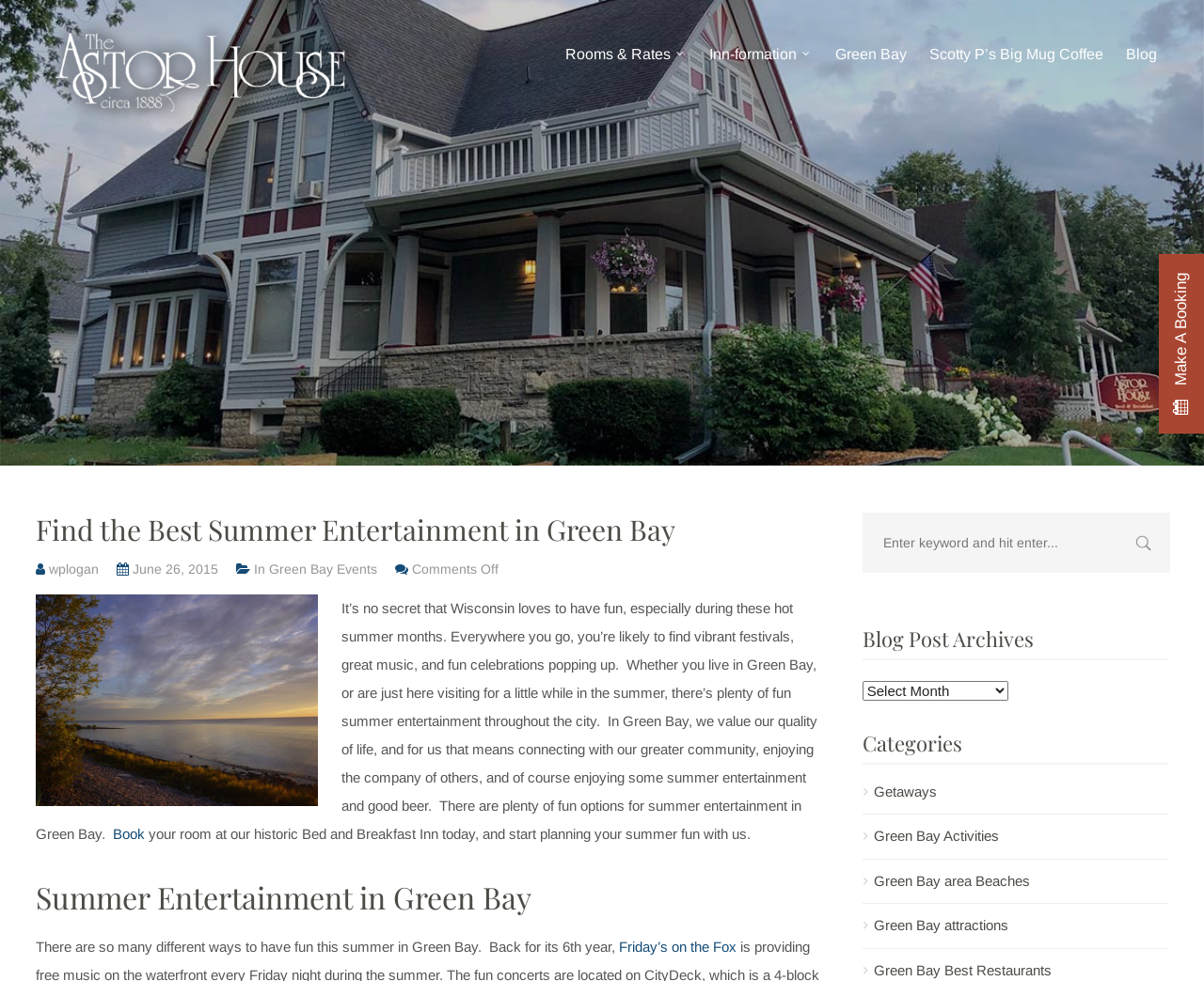Provide a thorough description of this webpage.

The webpage appears to be a blog post about summer entertainment in Green Bay, Wisconsin. At the top, there is a heading that reads "Find the Best Summer Entertainment in Green Bay" and an image of Astor House Bed and Breakfast. Below this, there are several links to different pages, including "Rooms & Rates", "Inn-formation", "Green Bay", "Scotty P’s Big Mug Coffee", and "Blog".

On the left side of the page, there is a section with a heading that reads "Blog" and a link to "Make A Booking". Below this, there is a large block of text that discusses the importance of summer entertainment in Green Bay, including festivals, music, and celebrations. The text also mentions the value of connecting with the community and enjoying good beer.

To the right of this text, there is an image of summer entertainment in Green Bay. Below the image, there is a heading that reads "Summer Entertainment in Green Bay" and a link to "Book" a room at the Bed and Breakfast Inn. There is also a paragraph of text that discusses the various ways to have fun in Green Bay during the summer.

At the bottom of the page, there are several links to different categories, including "Getaways", "Green Bay Activities", "Green Bay area Beaches", "Green Bay attractions", and "Green Bay Best Restaurants". There is also a search box and a combobox with a menu.